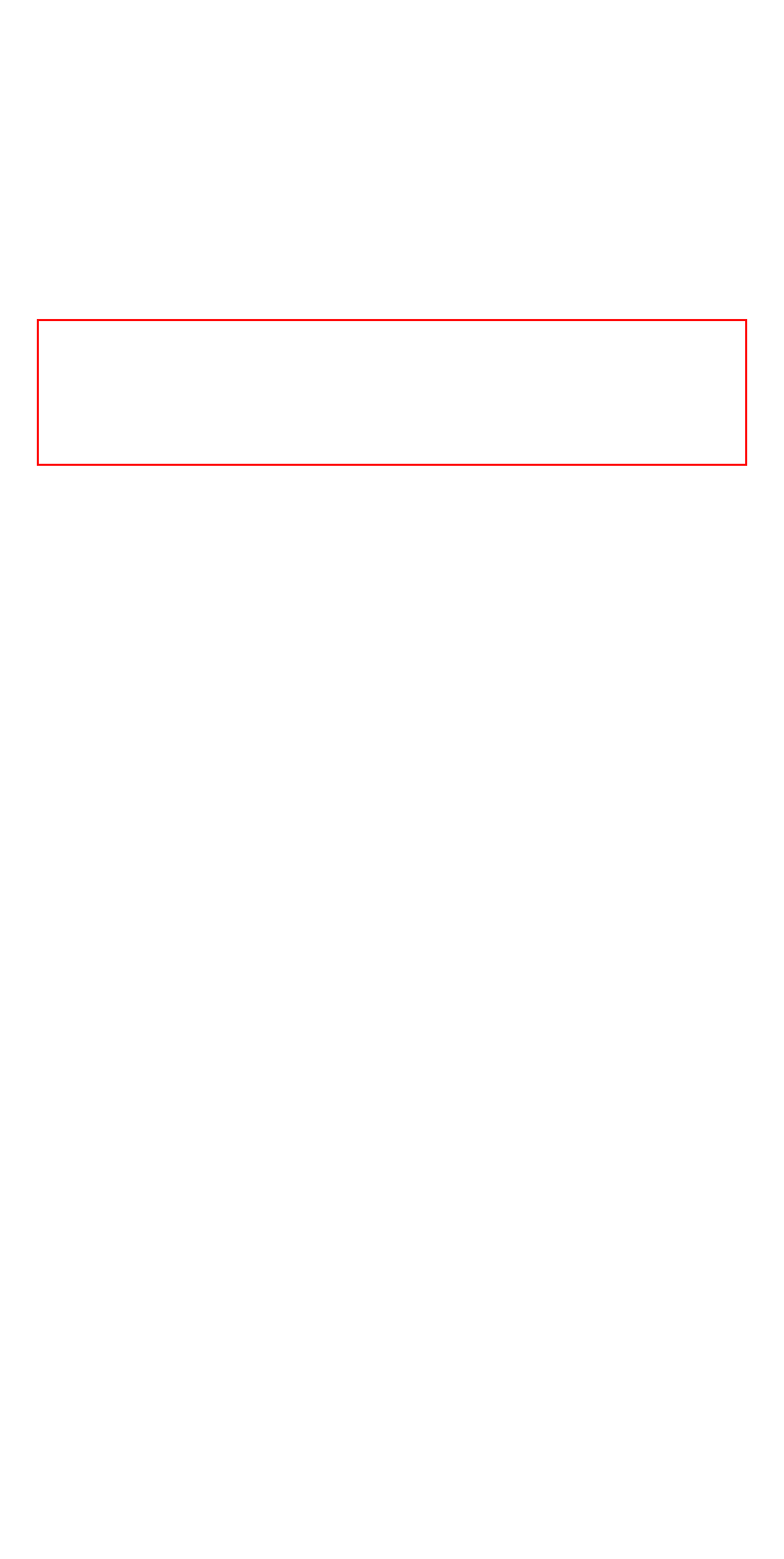You have a screenshot of a webpage where a UI element is enclosed in a red rectangle. Perform OCR to capture the text inside this red rectangle.

The George Gund Foundation expressed its continued commitment to state and local voter advocacy initiatives by awarding several grants at its summer 2018 meeting to help increase participation by historically underrepresented populations. The grants aim to…